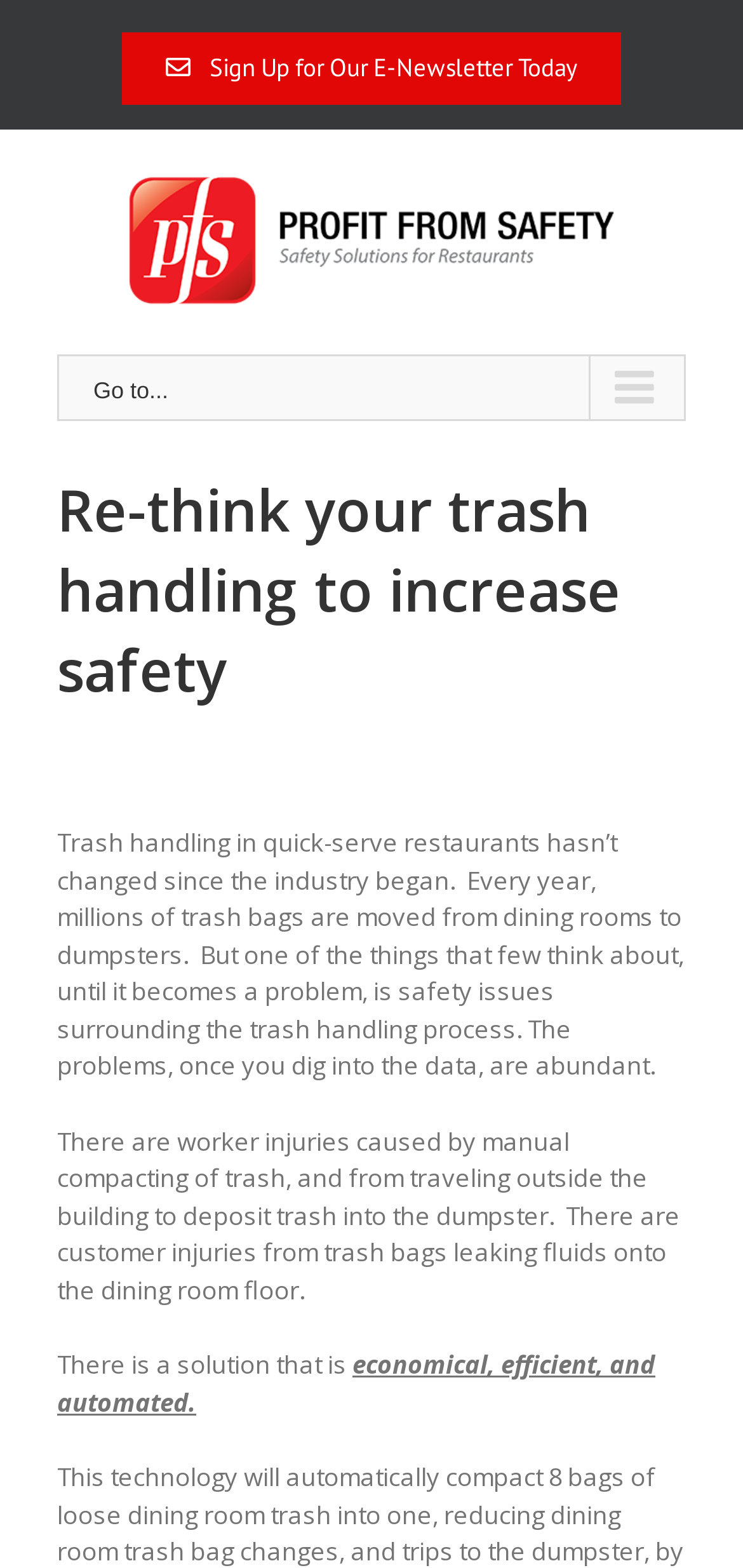Show the bounding box coordinates for the HTML element as described: "alt="Profiting From Safety Logo"".

[0.077, 0.107, 0.923, 0.202]